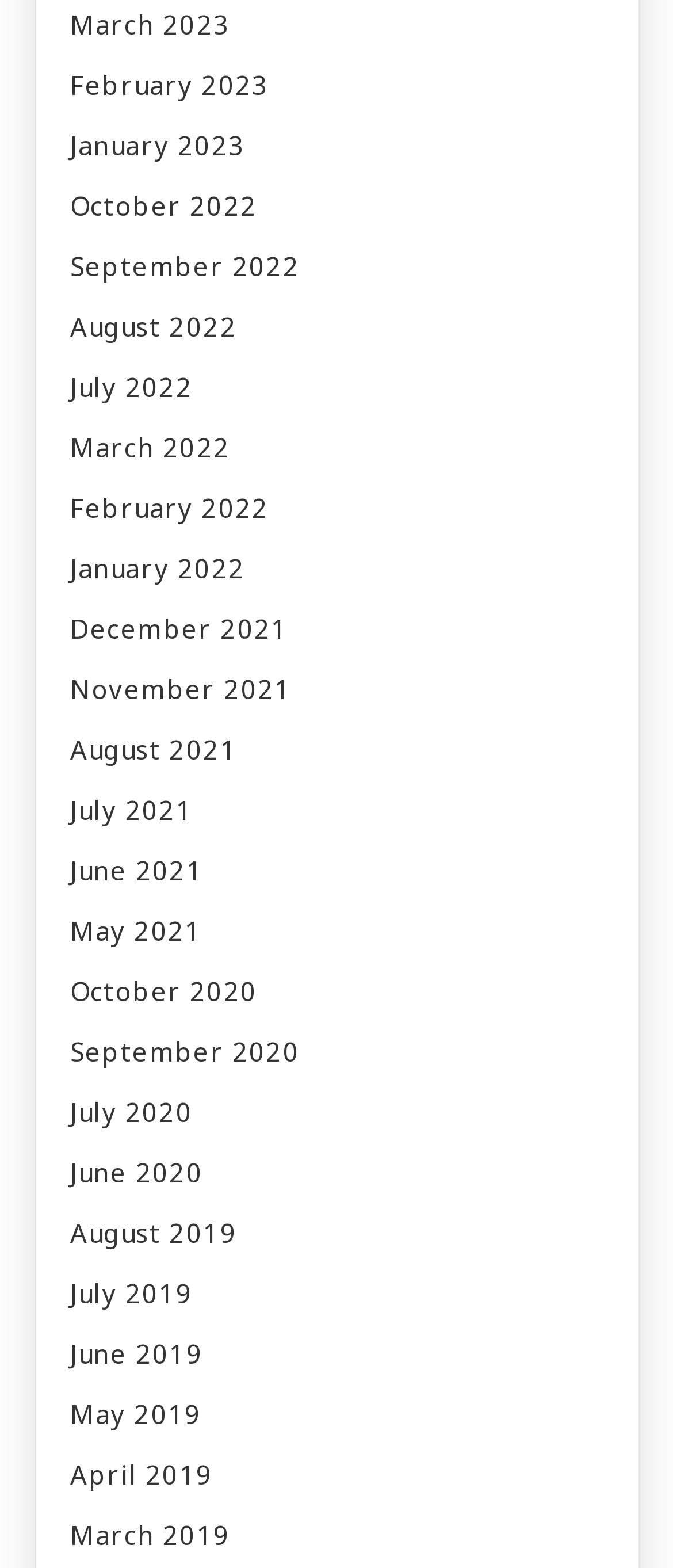Determine the bounding box coordinates of the element's region needed to click to follow the instruction: "go to January 2022". Provide these coordinates as four float numbers between 0 and 1, formatted as [left, top, right, bottom].

[0.104, 0.343, 0.896, 0.382]